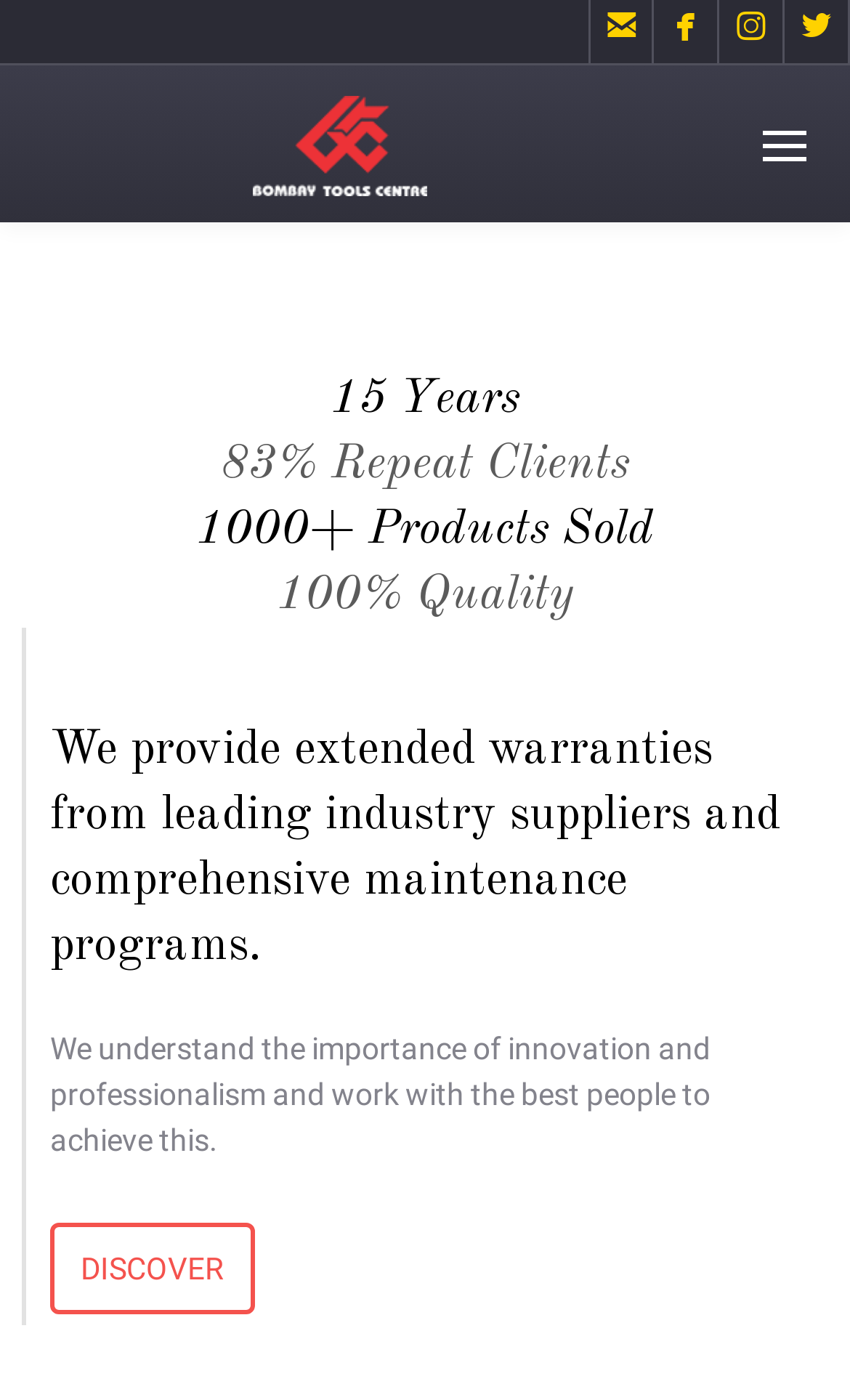Please provide a one-word or short phrase answer to the question:
How many products have been sold by Bombay Tools Center?

1000+